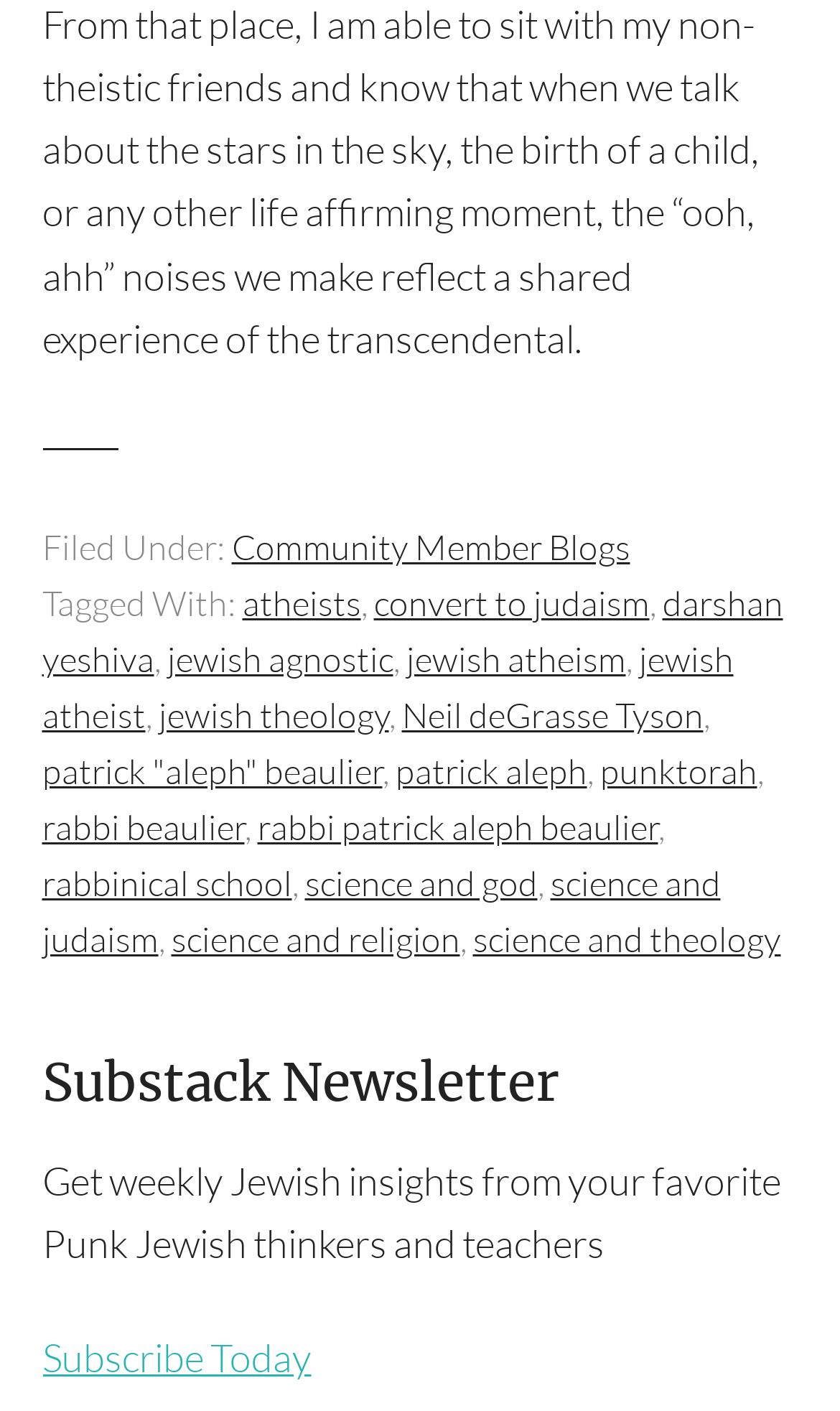Where can I subscribe to the newsletter?
Using the picture, provide a one-word or short phrase answer.

Subscribe Today link